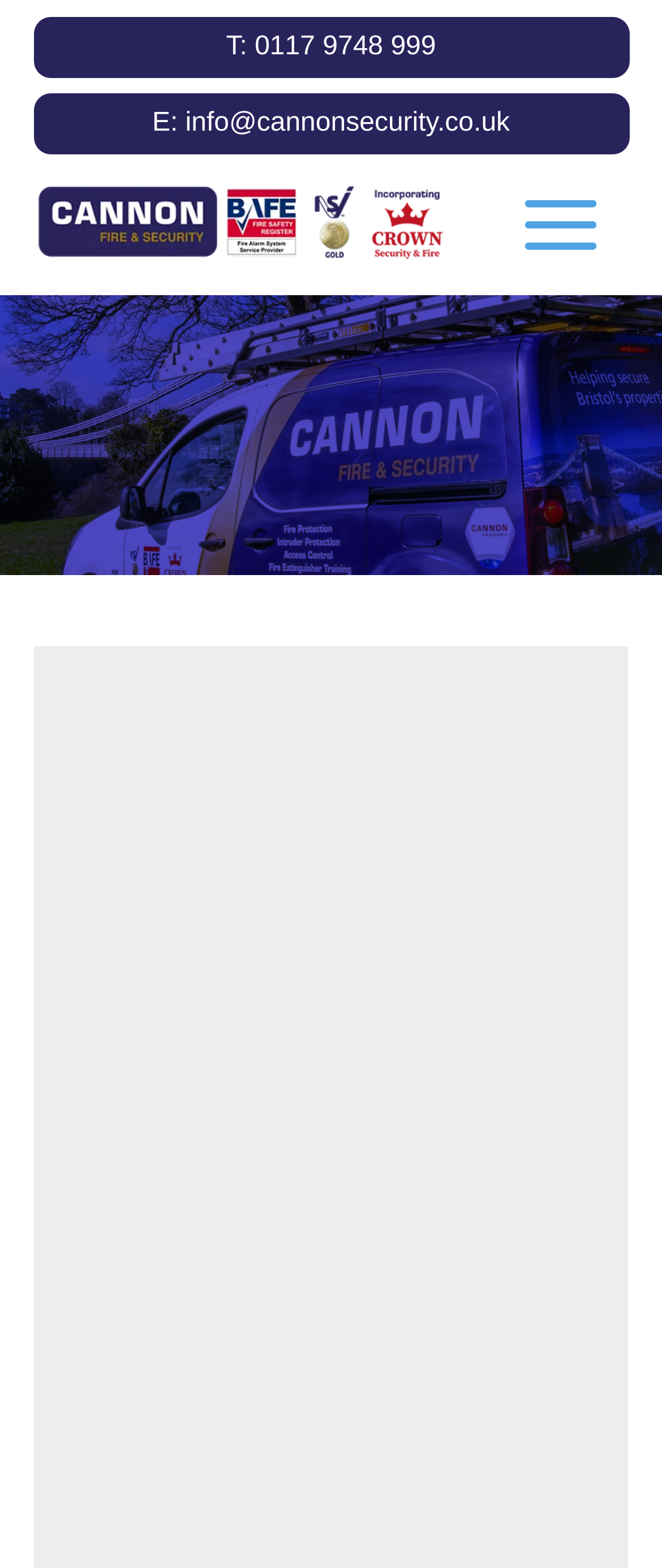Respond to the question below with a single word or phrase:
Where is Cannon Security based?

Bristol and Swindon